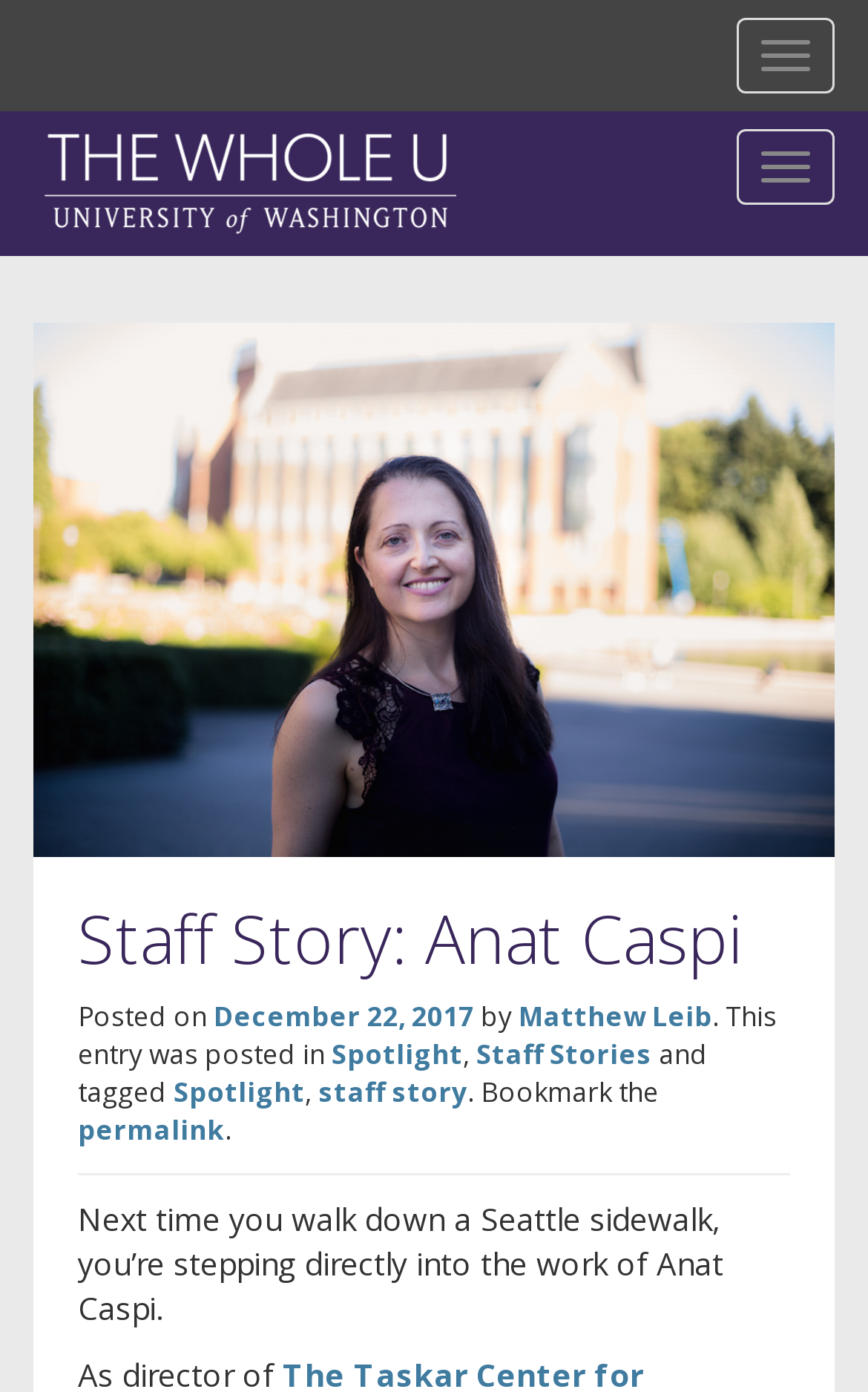Carefully observe the image and respond to the question with a detailed answer:
What is the name of the person featured in this staff story?

I found the answer by looking at the header of the webpage, which says 'Staff Story: Anat Caspi'. This suggests that Anat Caspi is the person being featured in this staff story.